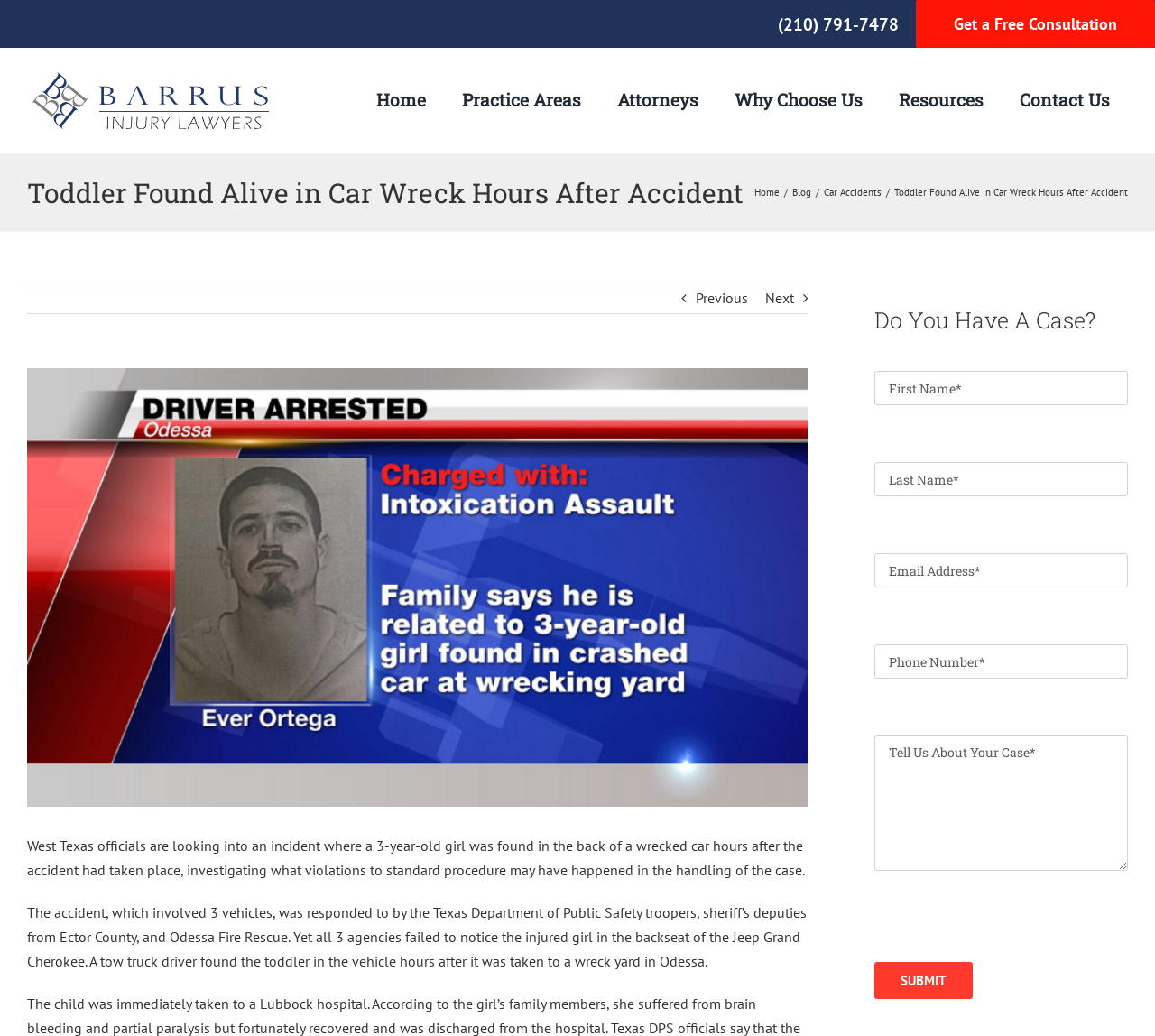Based on the element description name="infusionsoft-phone" placeholder="Phone Number*", identify the bounding box of the UI element in the given webpage screenshot. The coordinates should be in the format (top-left x, top-left y, bottom-right x, bottom-right y) and must be between 0 and 1.

[0.757, 0.622, 0.977, 0.655]